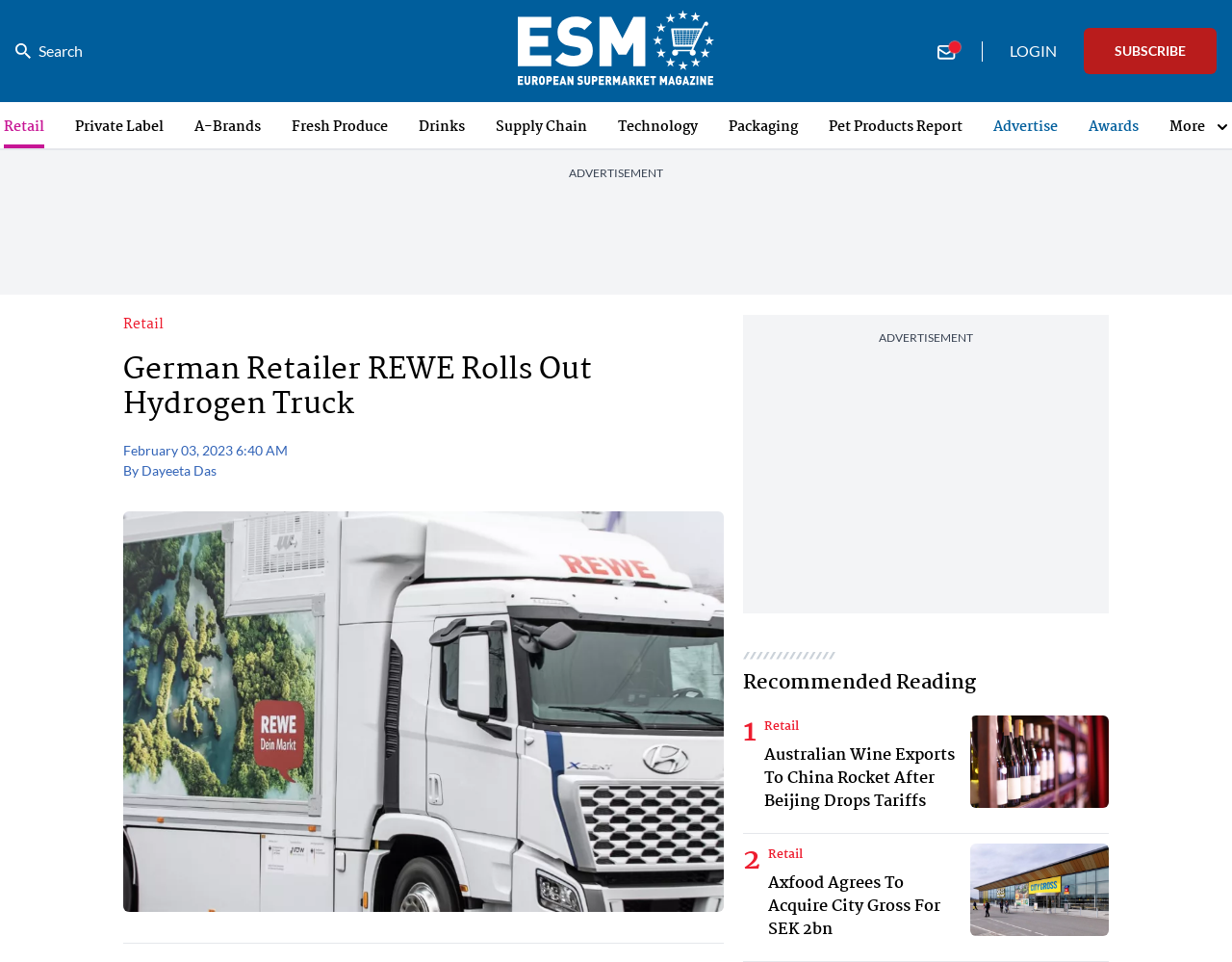Extract the main title from the webpage and generate its text.

German Retailer REWE Rolls Out Hydrogen Truck